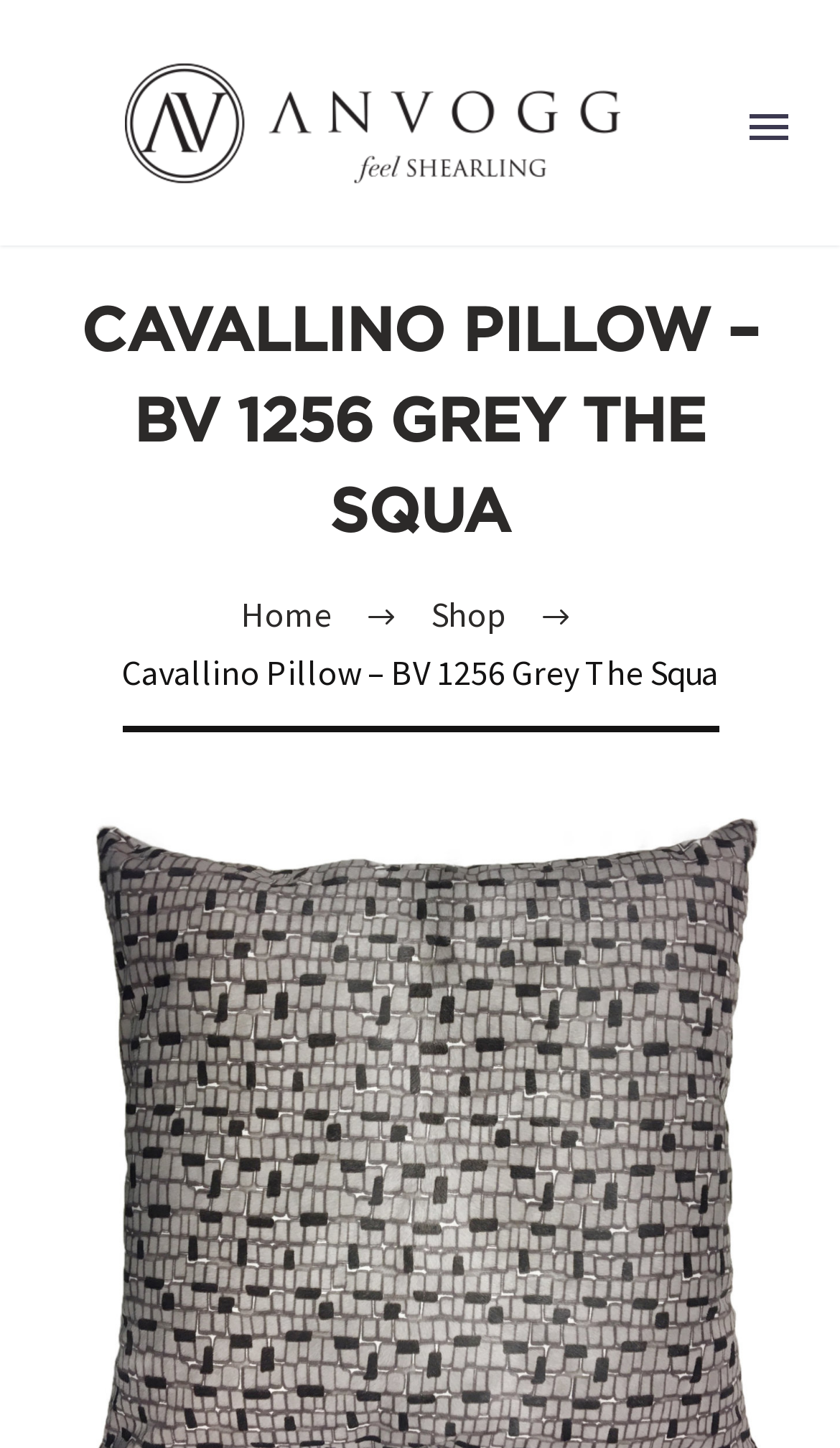Please find and report the bounding box coordinates of the element to click in order to perform the following action: "Go to the About Us page". The coordinates should be expressed as four float numbers between 0 and 1, in the format [left, top, right, bottom].

[0.056, 0.186, 0.944, 0.263]